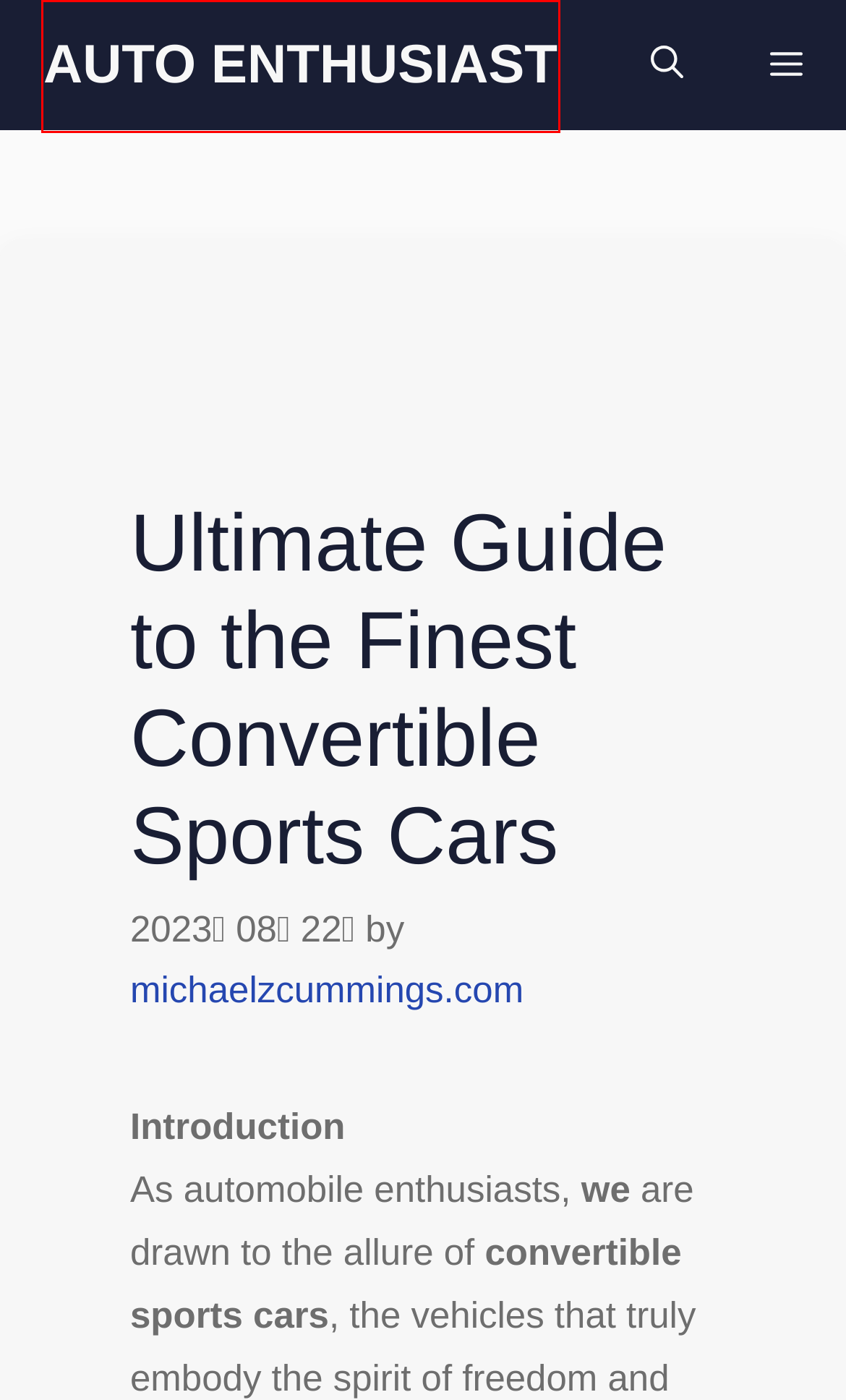Review the webpage screenshot provided, noting the red bounding box around a UI element. Choose the description that best matches the new webpage after clicking the element within the bounding box. The following are the options:
A. used car buying guide - Auto Enthusiast
B. Auto Enthusiast - Welcome to Auto Enthusiast
C. The 2023 Mercedes C 63 AMG - A Comprehensive Review - Auto Enthusiast
D. Vehicle cooling system - Auto Enthusiast
E. michaelzcummings.com - Auto Enthusiast
F. Financing Options - Auto Enthusiast
G. McLaren - Auto Enthusiast
H. car wheel - Auto Enthusiast

B